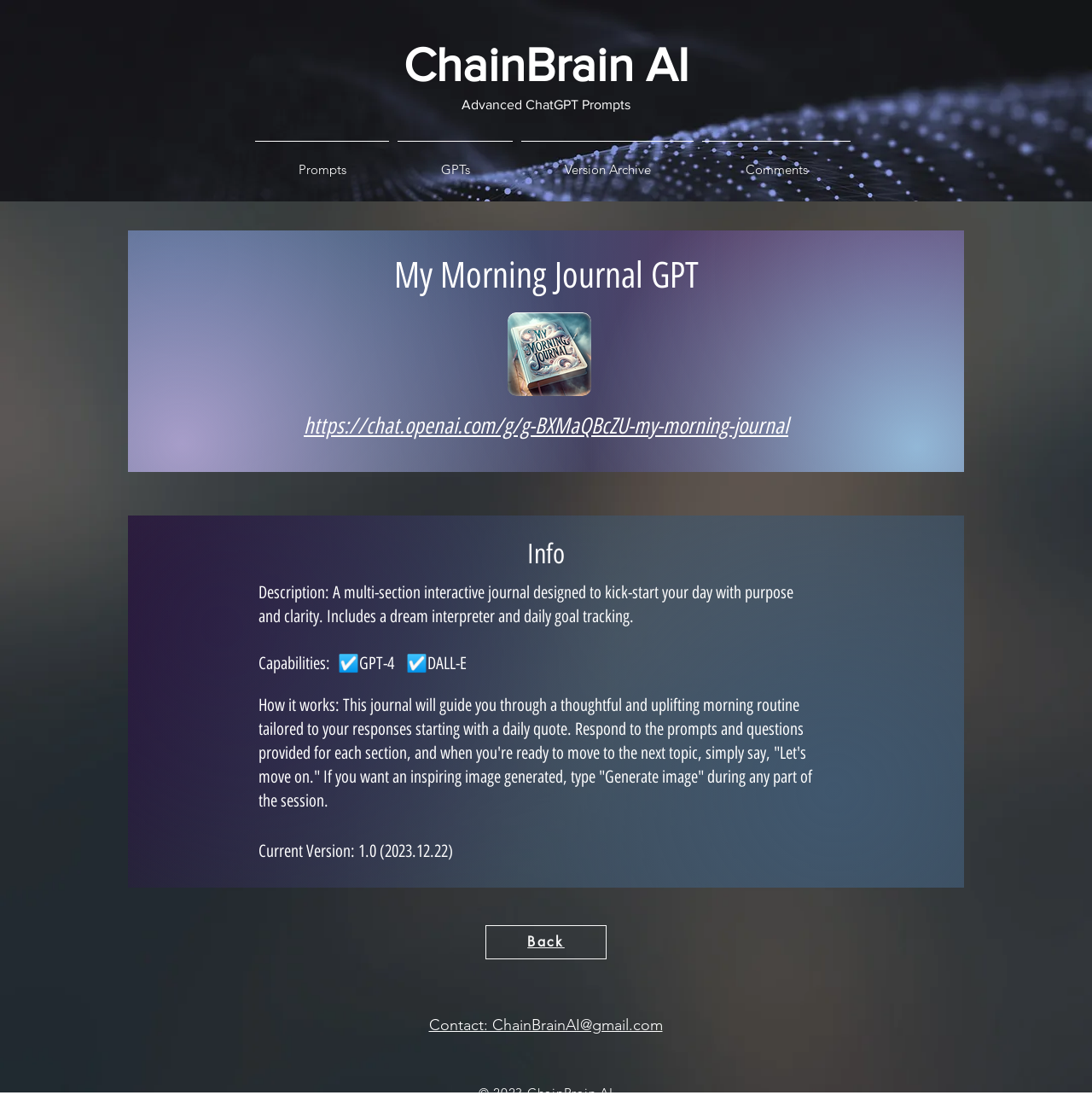What is the contact email address of ChainBrain AI?
Using the image, answer in one word or phrase.

ChainBrainAI@gmail.com